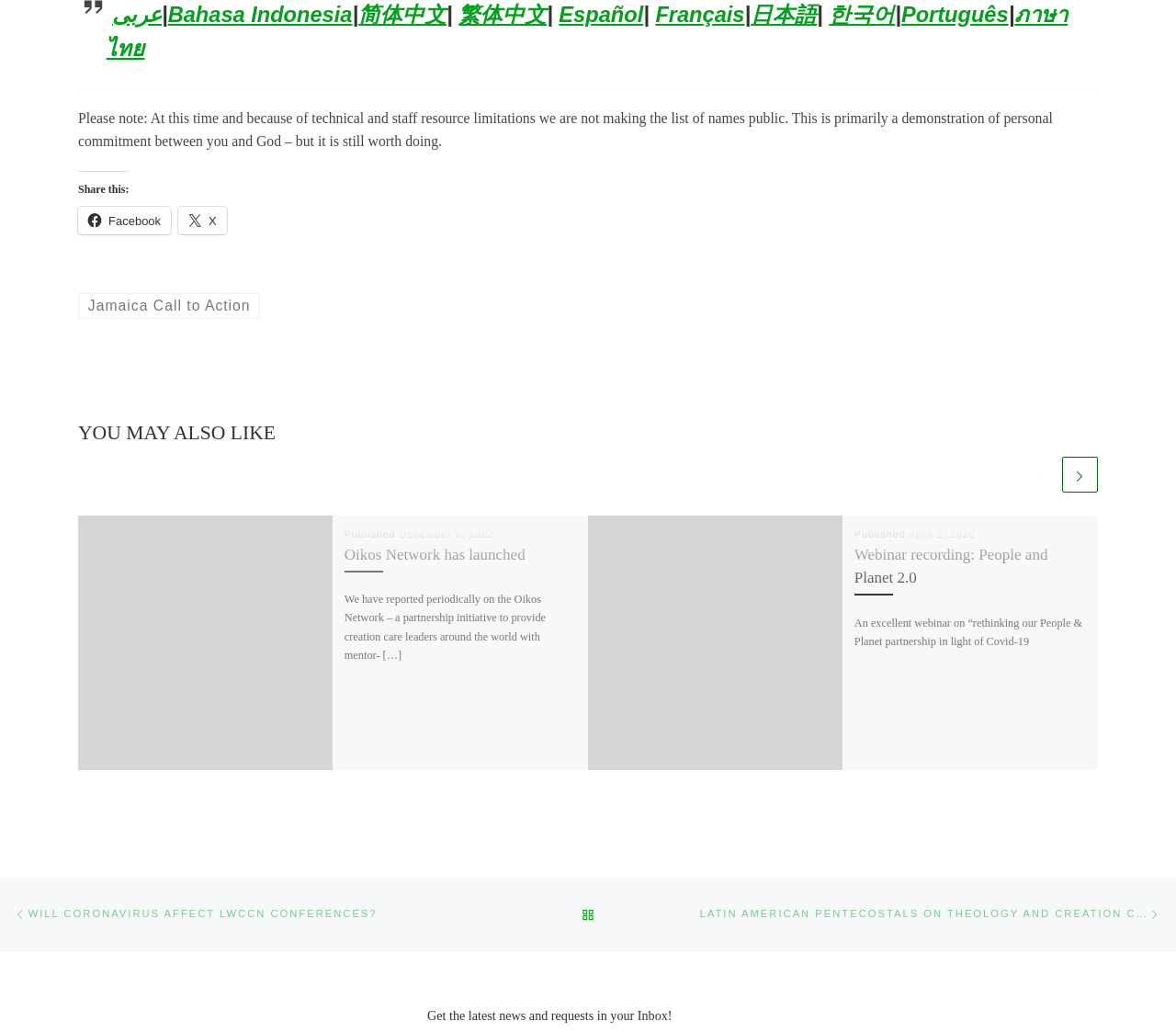Provide the bounding box coordinates of the UI element that matches the description: "title="Previous related articles"".

[0.87, 0.442, 0.9, 0.477]